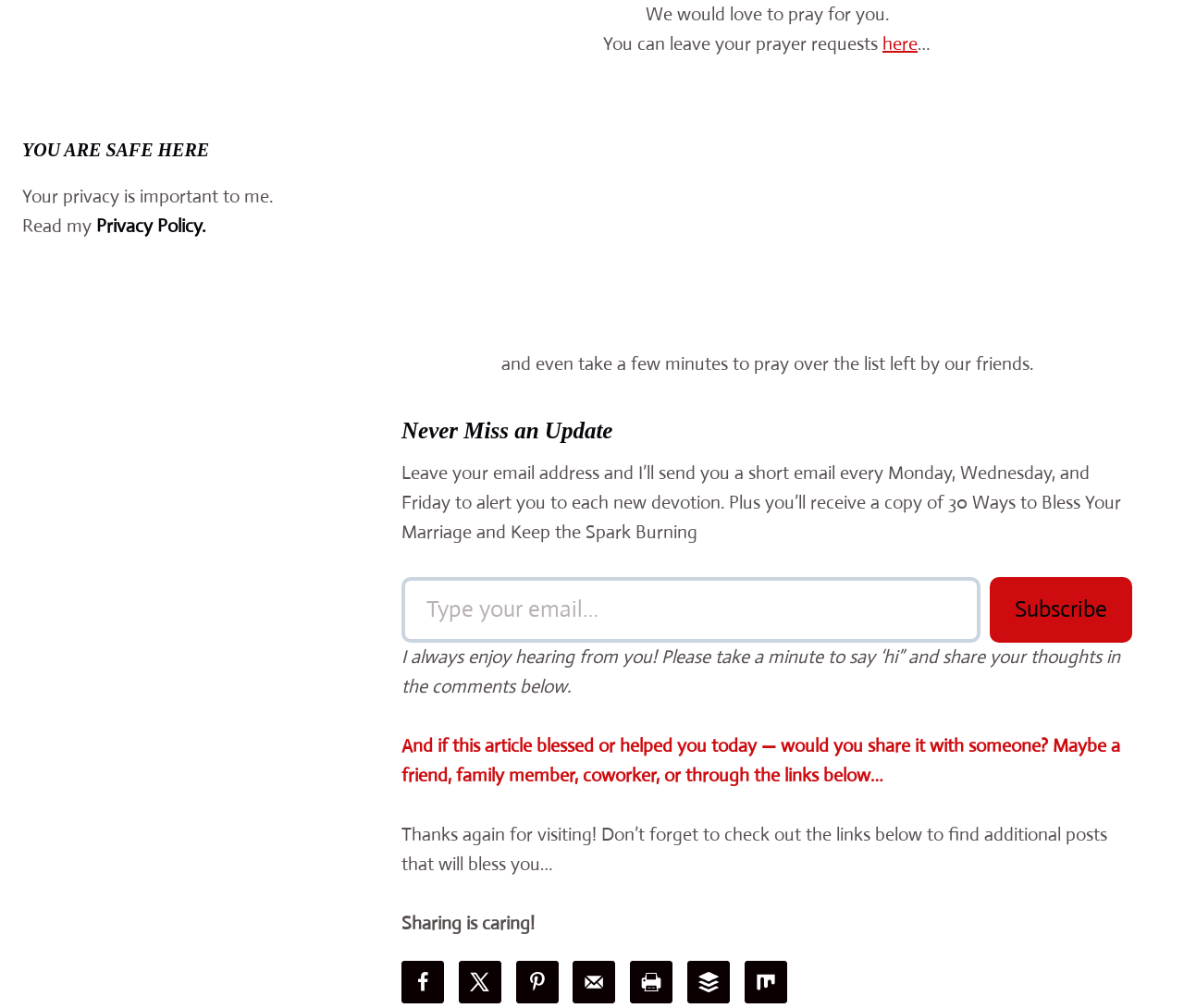Pinpoint the bounding box coordinates of the element that must be clicked to accomplish the following instruction: "Read the Privacy Policy". The coordinates should be in the format of four float numbers between 0 and 1, i.e., [left, top, right, bottom].

[0.081, 0.213, 0.173, 0.236]